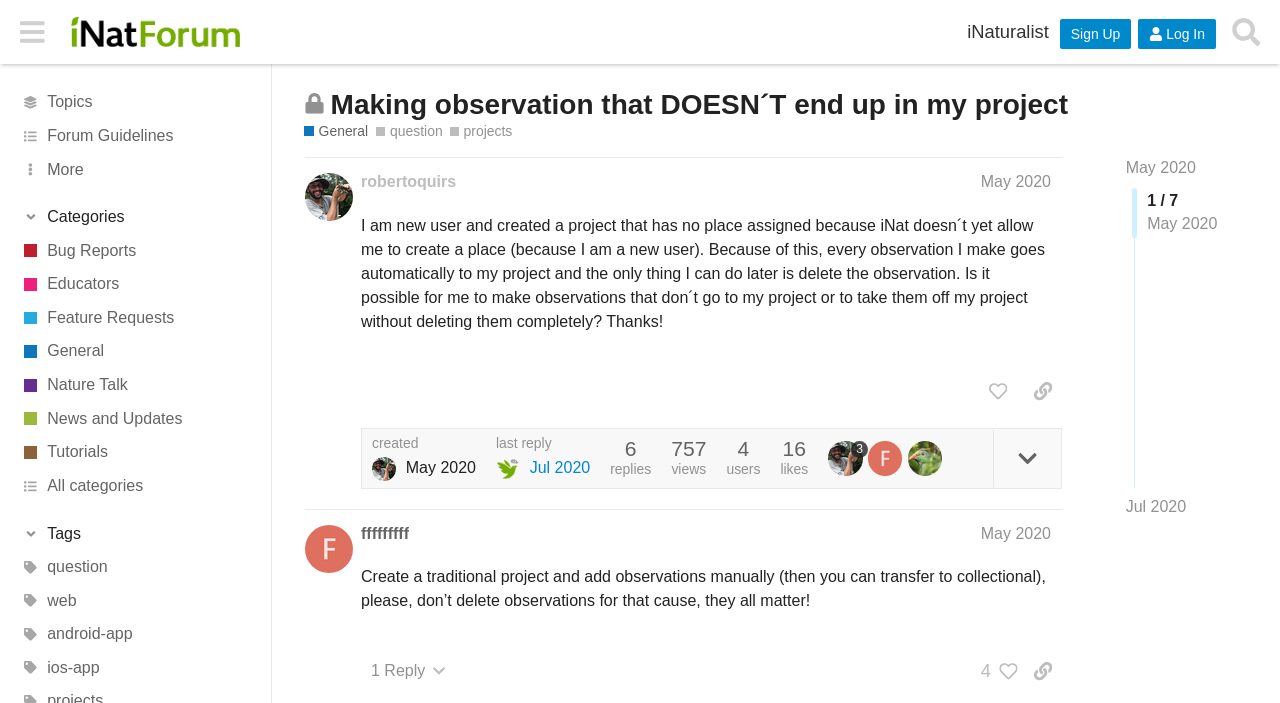Locate the bounding box of the UI element described by: "fffffffff" in the given webpage screenshot.

[0.282, 0.743, 0.319, 0.775]